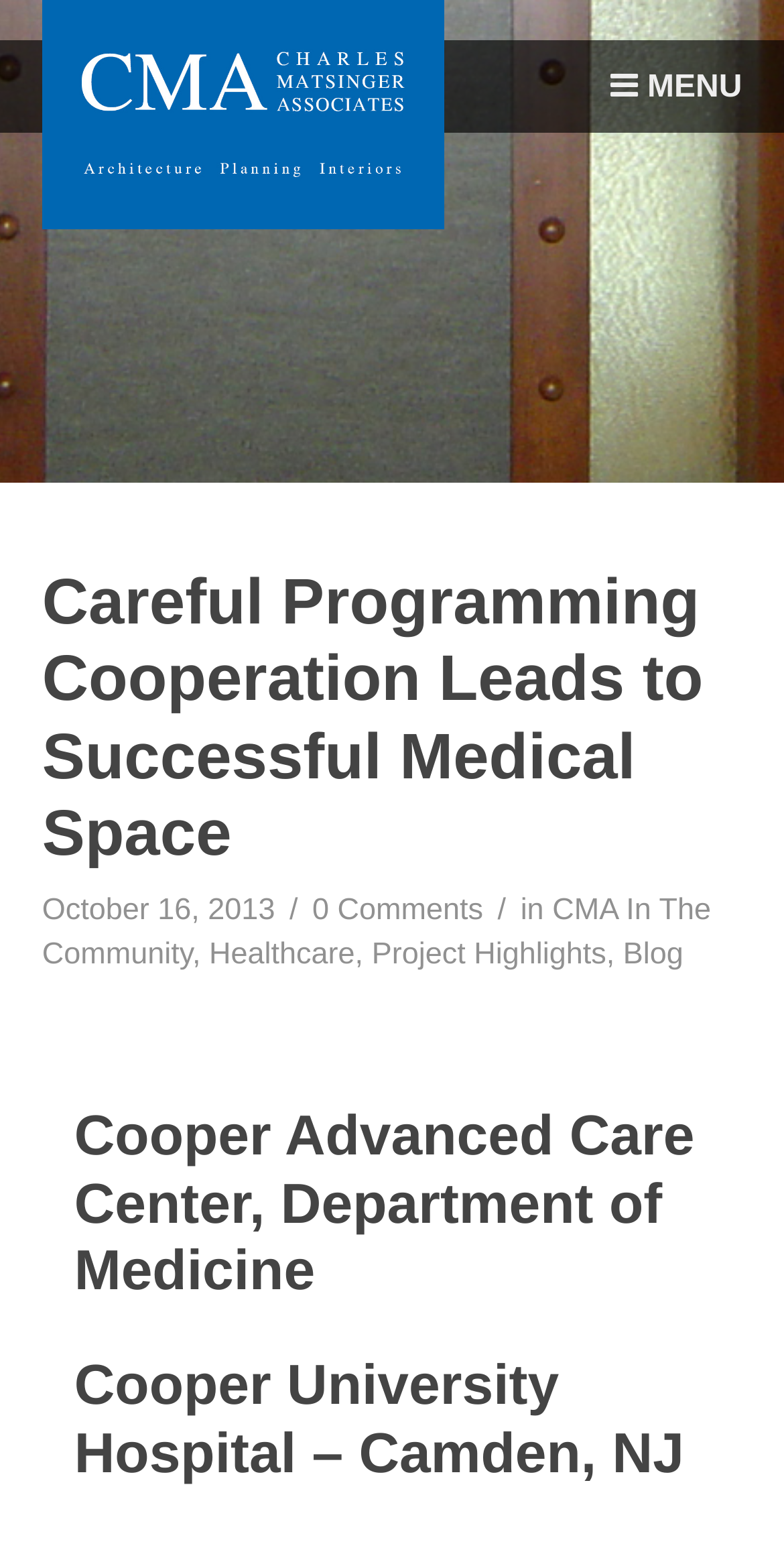Pinpoint the bounding box coordinates of the area that should be clicked to complete the following instruction: "go to MENU". The coordinates must be given as four float numbers between 0 and 1, i.e., [left, top, right, bottom].

[0.778, 0.026, 0.946, 0.086]